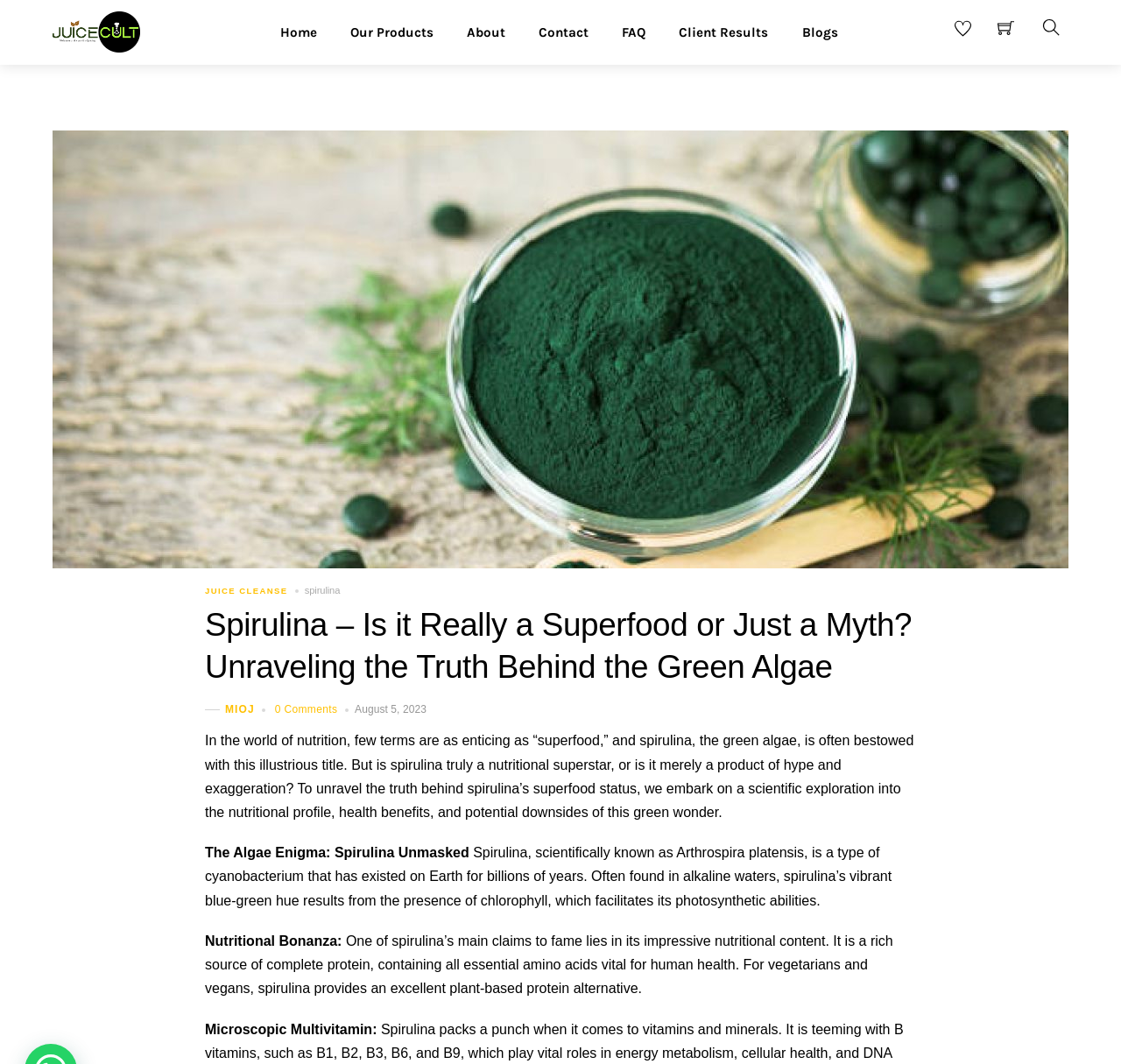Please determine the bounding box coordinates of the element's region to click in order to carry out the following instruction: "View the 'About' page". The coordinates should be four float numbers between 0 and 1, i.e., [left, top, right, bottom].

[0.404, 0.0, 0.463, 0.061]